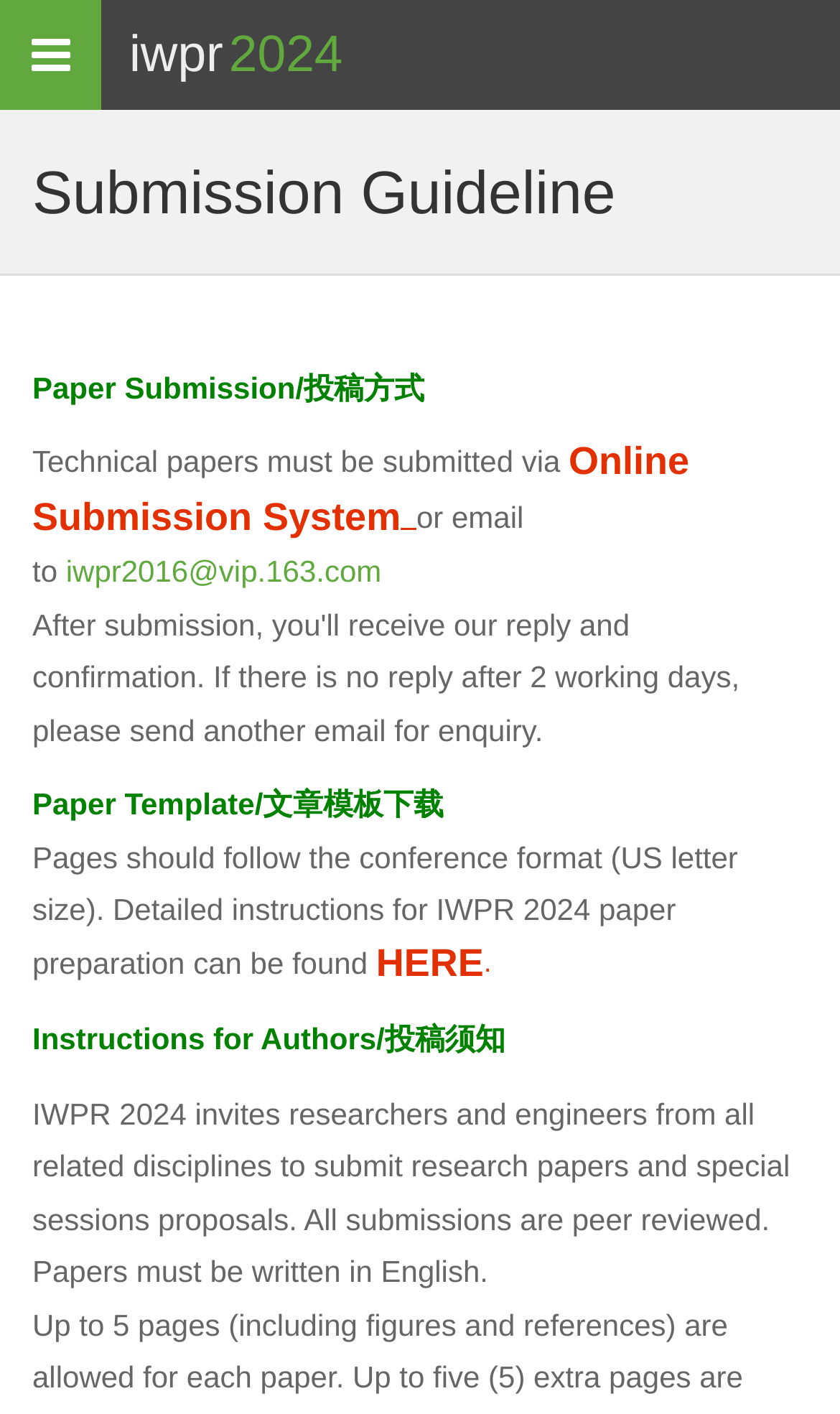Provide the bounding box coordinates of the UI element this sentence describes: "Online Submission System".

[0.038, 0.314, 0.821, 0.377]